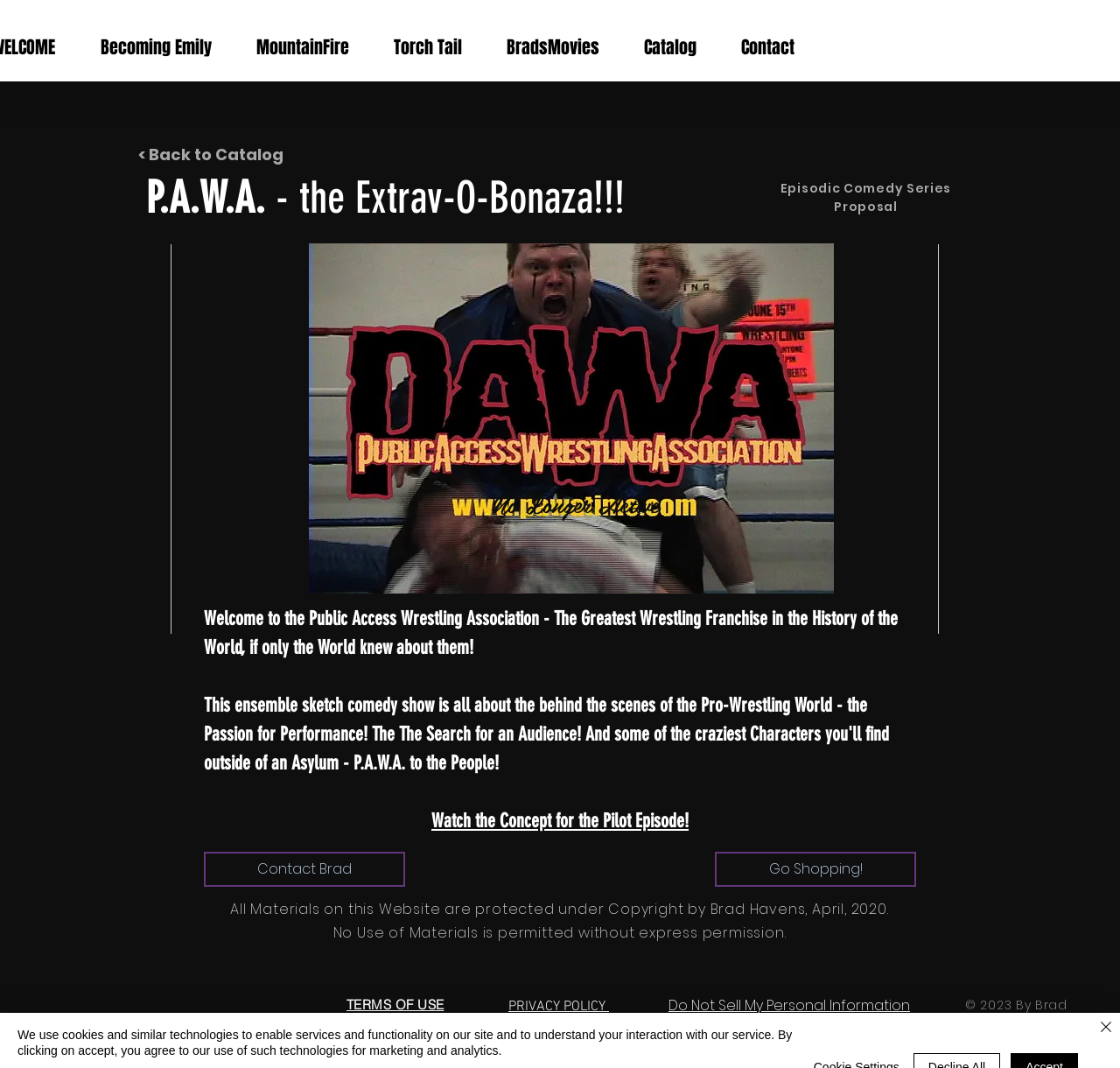Illustrate the webpage with a detailed description.

The webpage is for P.A.W.A. (Public Access Wrestling Association) and is presented by MountainFire Media. At the top, there are six links: "Becoming Emily", "MountainFire", "Torch Tail", "BradsMovies", "Catalog", and "Contact", arranged horizontally.

Below the links, there is a main section that occupies most of the page. Within this section, there is a heading that says "< Back to Catalog" with a link to go back to the catalog. Next to it, there is a larger heading that reads "P.A.W.A. - the Extrav-O-Bonaza!!!". 

To the right of the headings, there is an image labeled "PAWAPromo1.jpg" that takes up a significant portion of the page. Below the image, there is a heading that says "No Longer Active". 

Further down, there is a block of text that describes the Public Access Wrestling Association as "The Greatest Wrestling Franchise in the History of the World, if only the World knew about them!". Below this text, there is a link to "Watch the Concept for the Pilot Episode!".

On the left side of the page, there are two links: "Contact Brad" and "Go Shopping!". At the bottom of the page, there is a copyright notice that states "All Materials on this Website are protected under Copyright by Brad Havens, April, 2020. No Use of Materials is permitted without express permission." 

Next to the copyright notice, there are three more links: "TERMS OF USE", "PRIVACY POLICY", and a button labeled "Do Not Sell My Personal Information" that has a popup dialog. Finally, at the very bottom of the page, there is a line that says "© 2023 By Brad Havens." and a "Close" button with a small "Close" image.